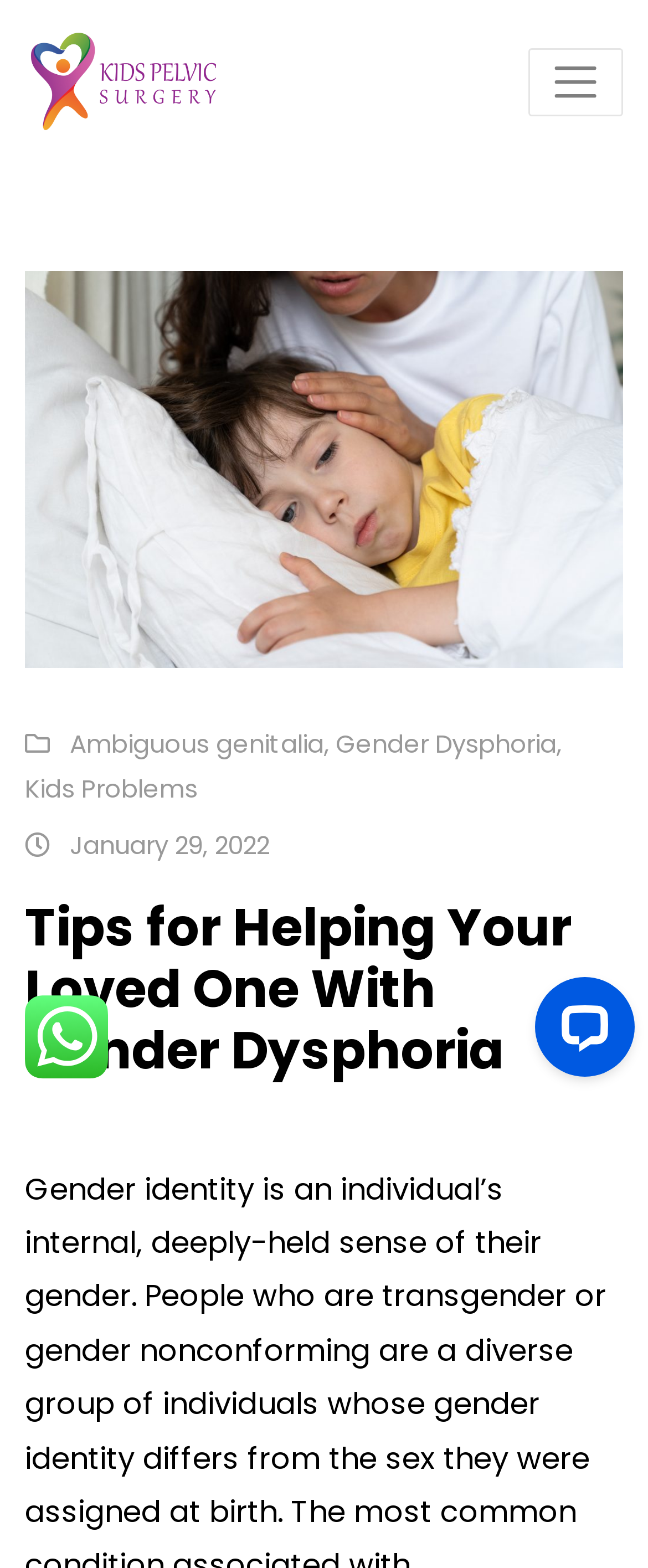Detail the various sections and features of the webpage.

The webpage is about providing tips and information on how to help loved ones living with gender dysphoria, specifically focusing on children, teens, and adults. 

At the top left of the page, there is a heading that reads "Kids Pelvic Surgery" and a link with the same text. Below this, there is an image of Dr. Naeem Liaqat, accompanied by a link with his name. 

On the top right, there is a button to toggle navigation, which controls the primary navigation bar. 

Below the top section, there is a large header area that spans the entire width of the page. Within this area, there is a figure containing an image related to gender dysphoria. Below the image, there are links to related topics, including "Ambiguous genitalia", "Gender Dysphoria", and "Kids Problems", separated by commas. The date "January 29, 2022" is also displayed in this section. 

Further down, there is a prominent heading that reads "Tips for Helping Your Loved One With Gender Dysphoria". 

On the left side of the page, near the bottom, there is a small image. On the right side, near the bottom, there is a LiveChat chat widget iframe.